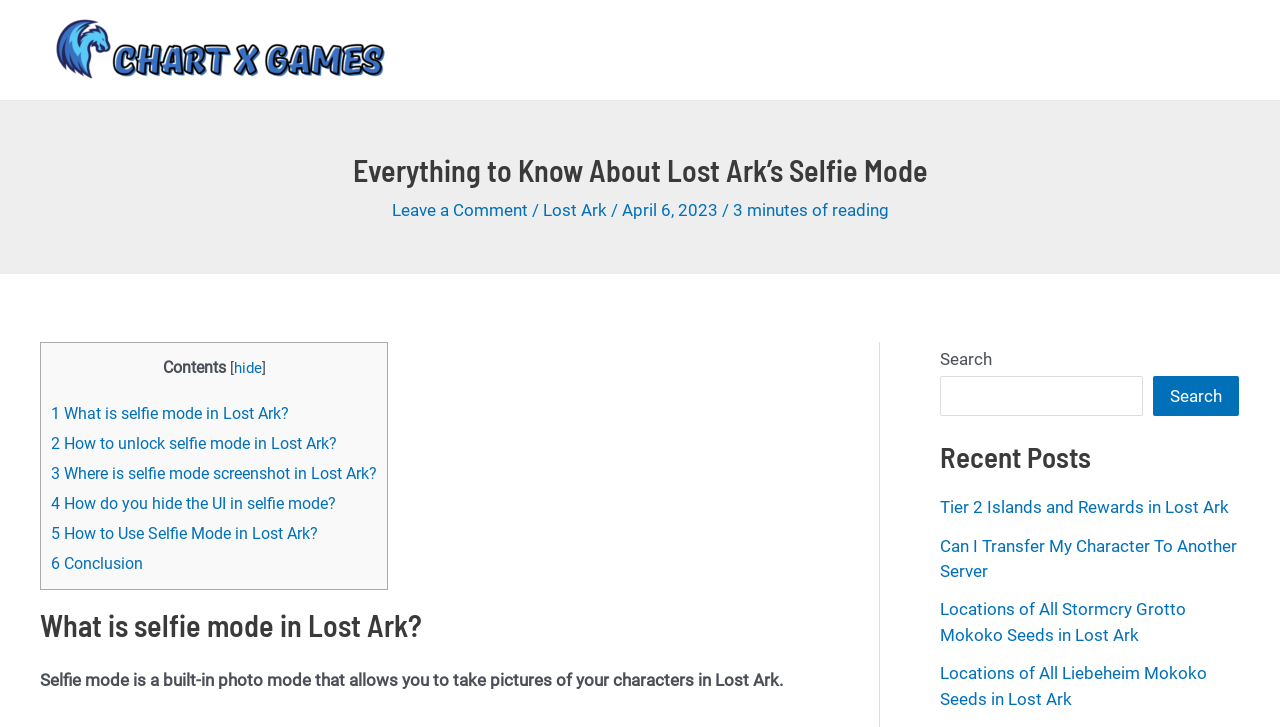Locate the bounding box coordinates for the element described below: "Lost Ark". The coordinates must be four float values between 0 and 1, formatted as [left, top, right, bottom].

[0.424, 0.275, 0.474, 0.303]